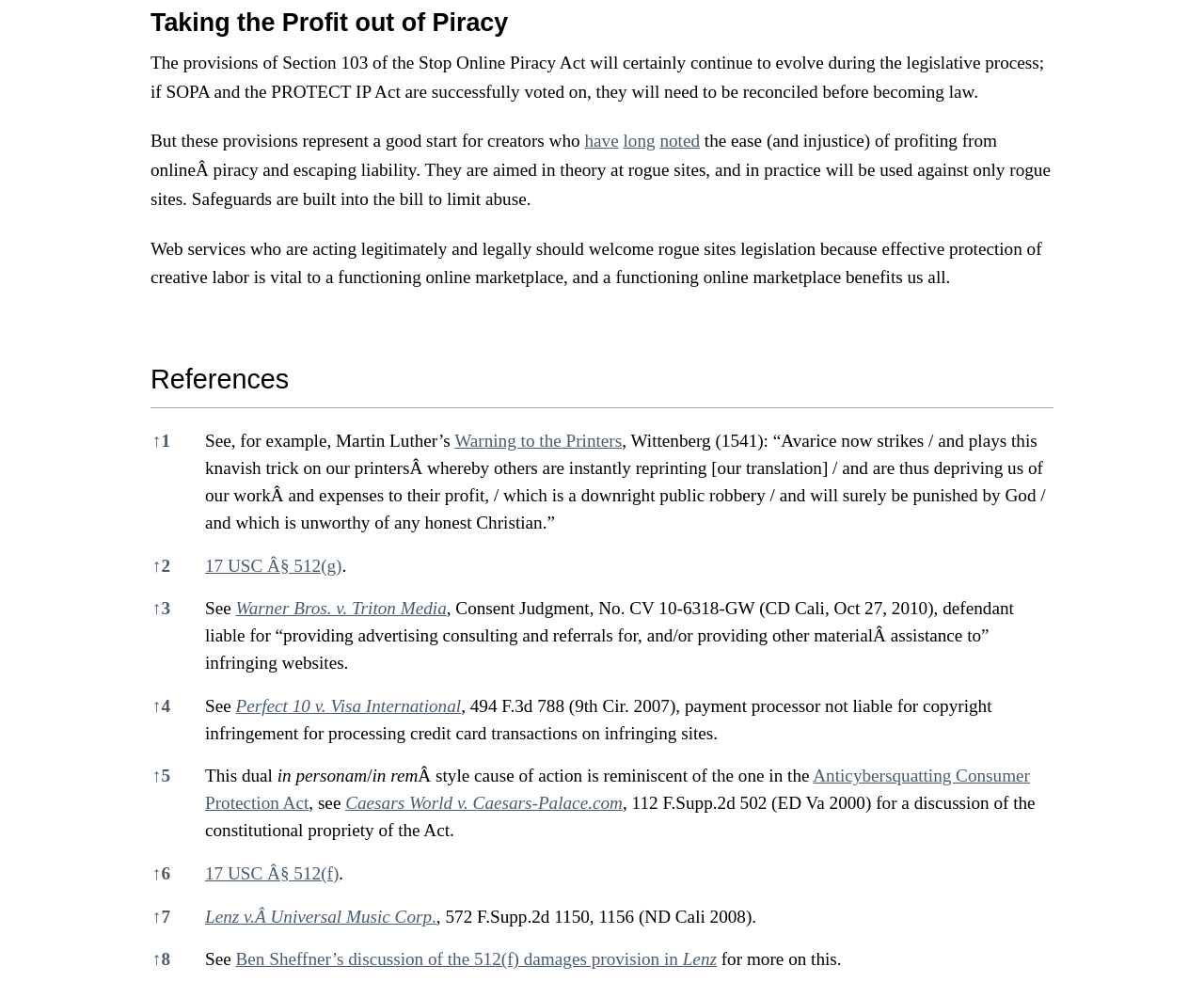Provide a one-word or short-phrase answer to the question:
How many references are listed on the webpage?

7